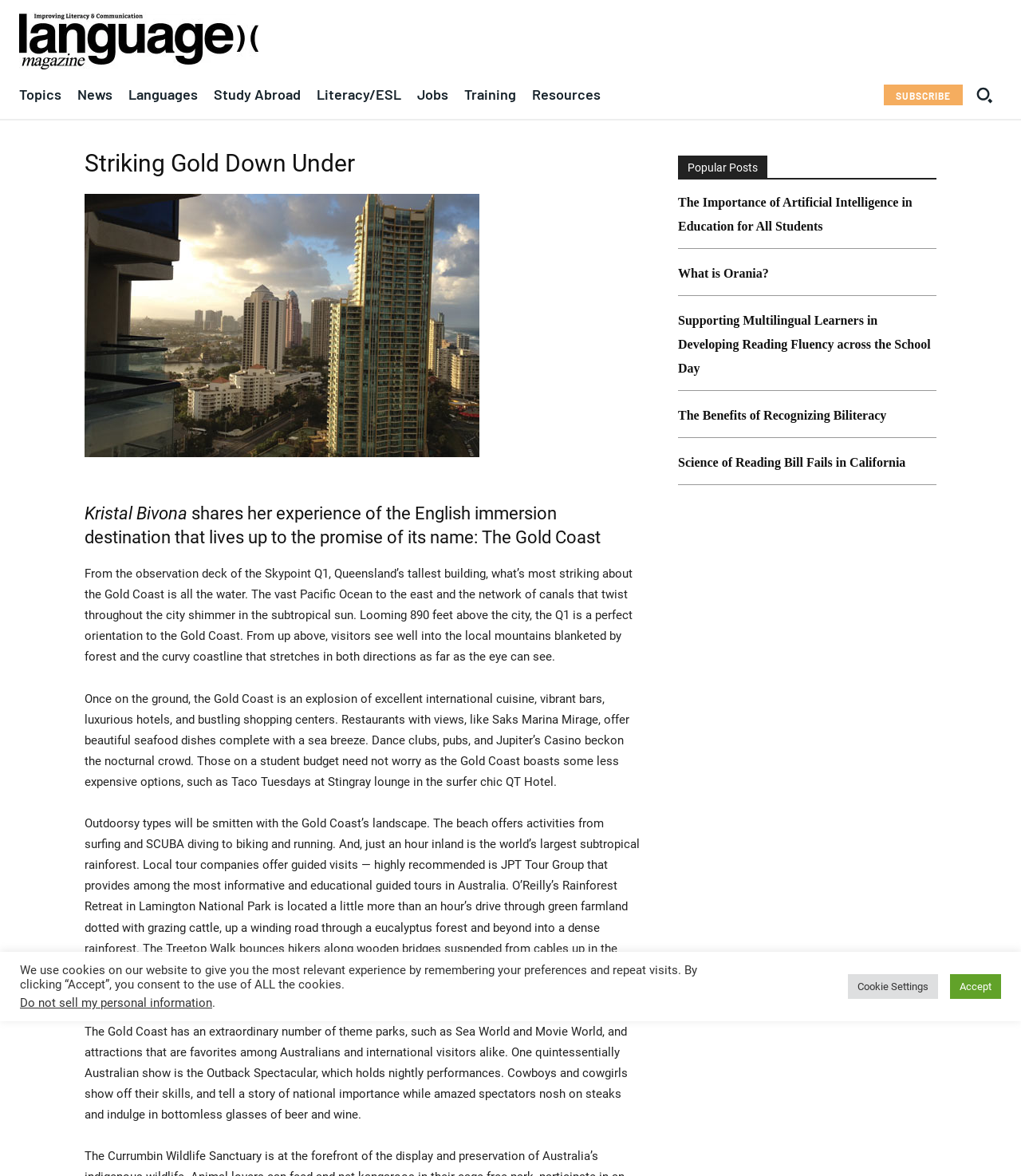Find the bounding box coordinates for the HTML element described in this sentence: "The Benefits of Recognizing Biliteracy". Provide the coordinates as four float numbers between 0 and 1, in the format [left, top, right, bottom].

[0.664, 0.347, 0.868, 0.359]